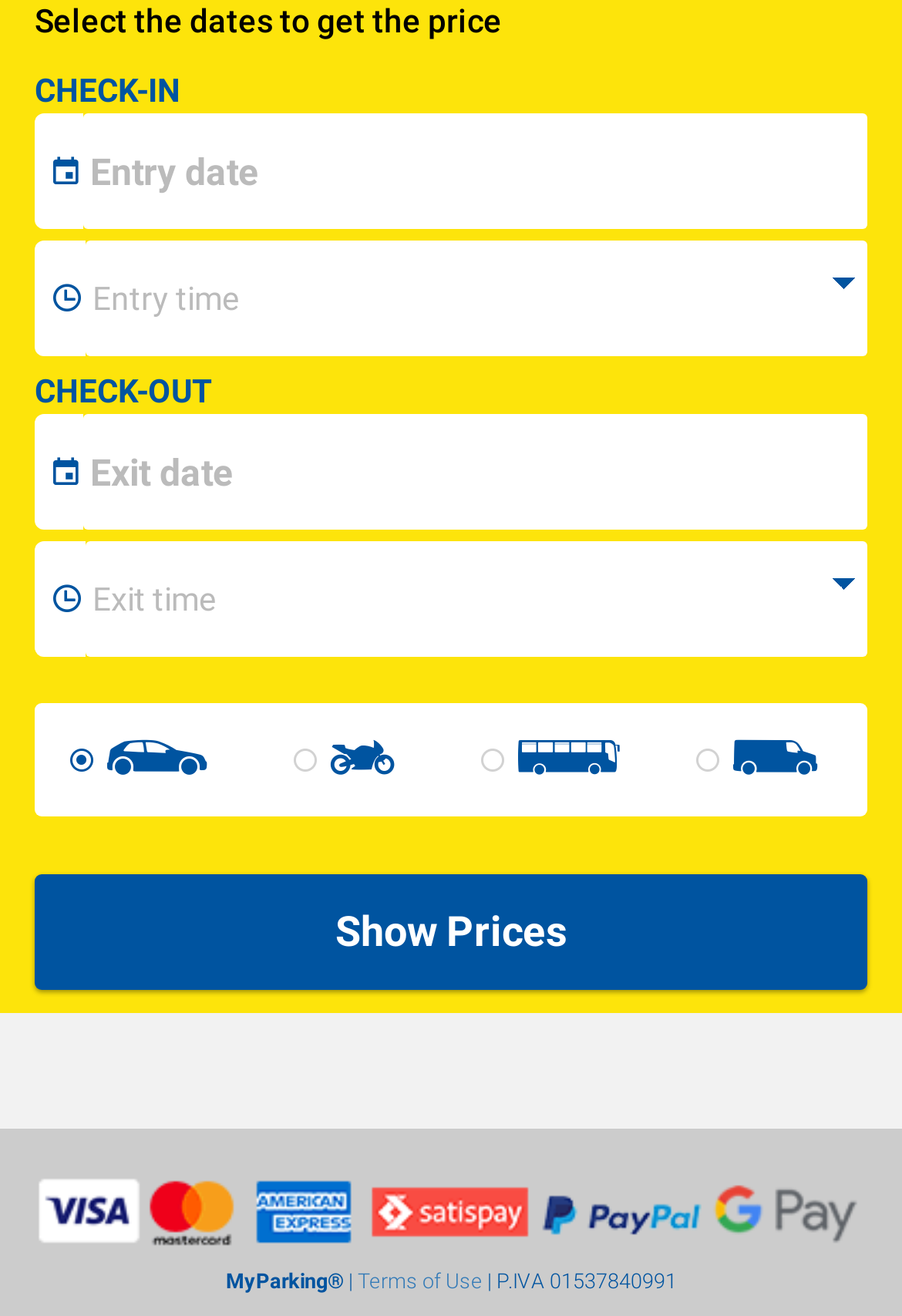Identify the coordinates of the bounding box for the element that must be clicked to accomplish the instruction: "Choose the check-out time".

[0.095, 0.411, 0.962, 0.499]